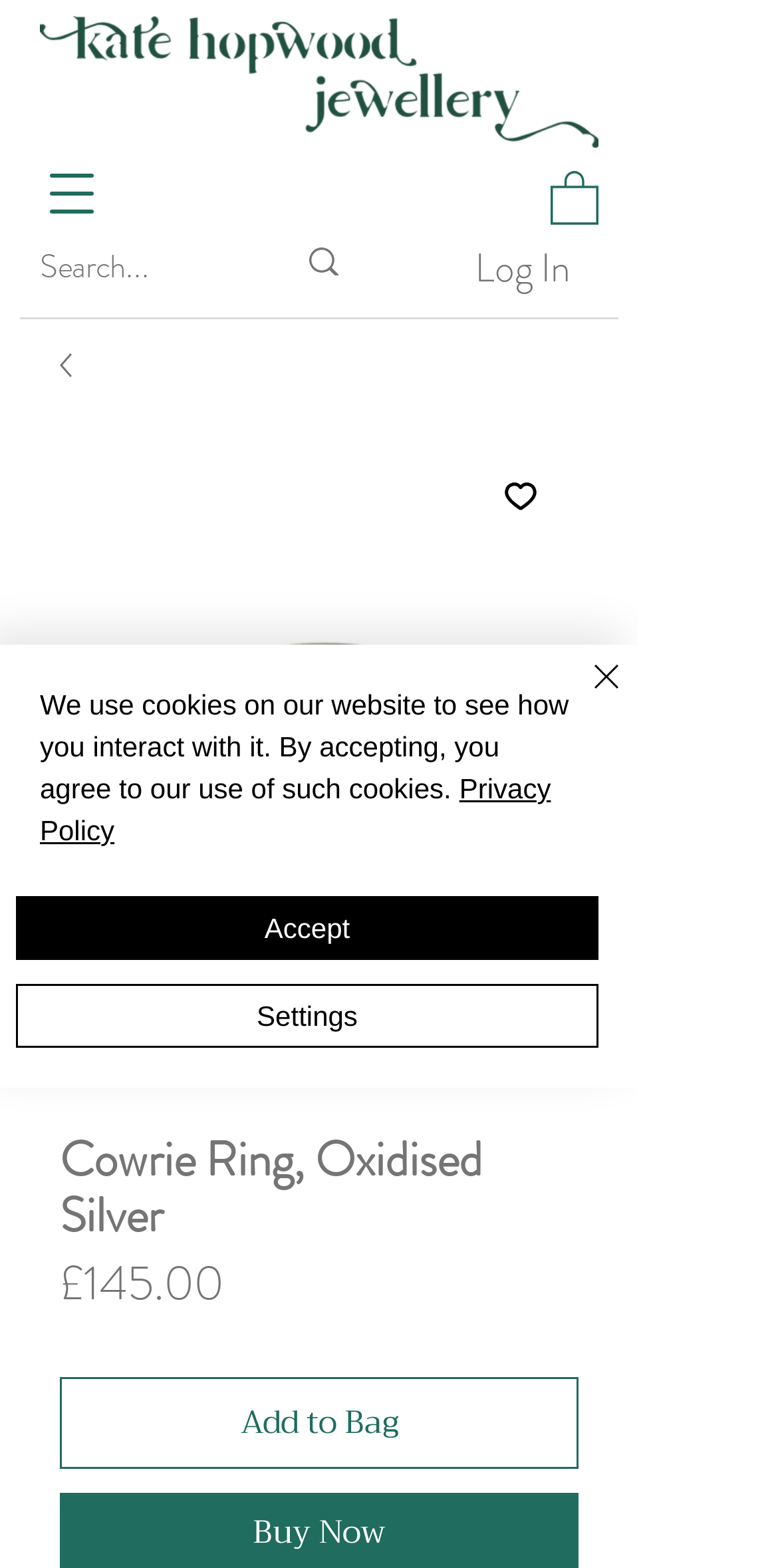What is the price of the Cowrie Ring?
Answer the question in a detailed and comprehensive manner.

I found the price of the Cowrie Ring by looking at the StaticText element with the text '£145.00' which is located below the heading 'Cowrie Ring, Oxidised Silver'.